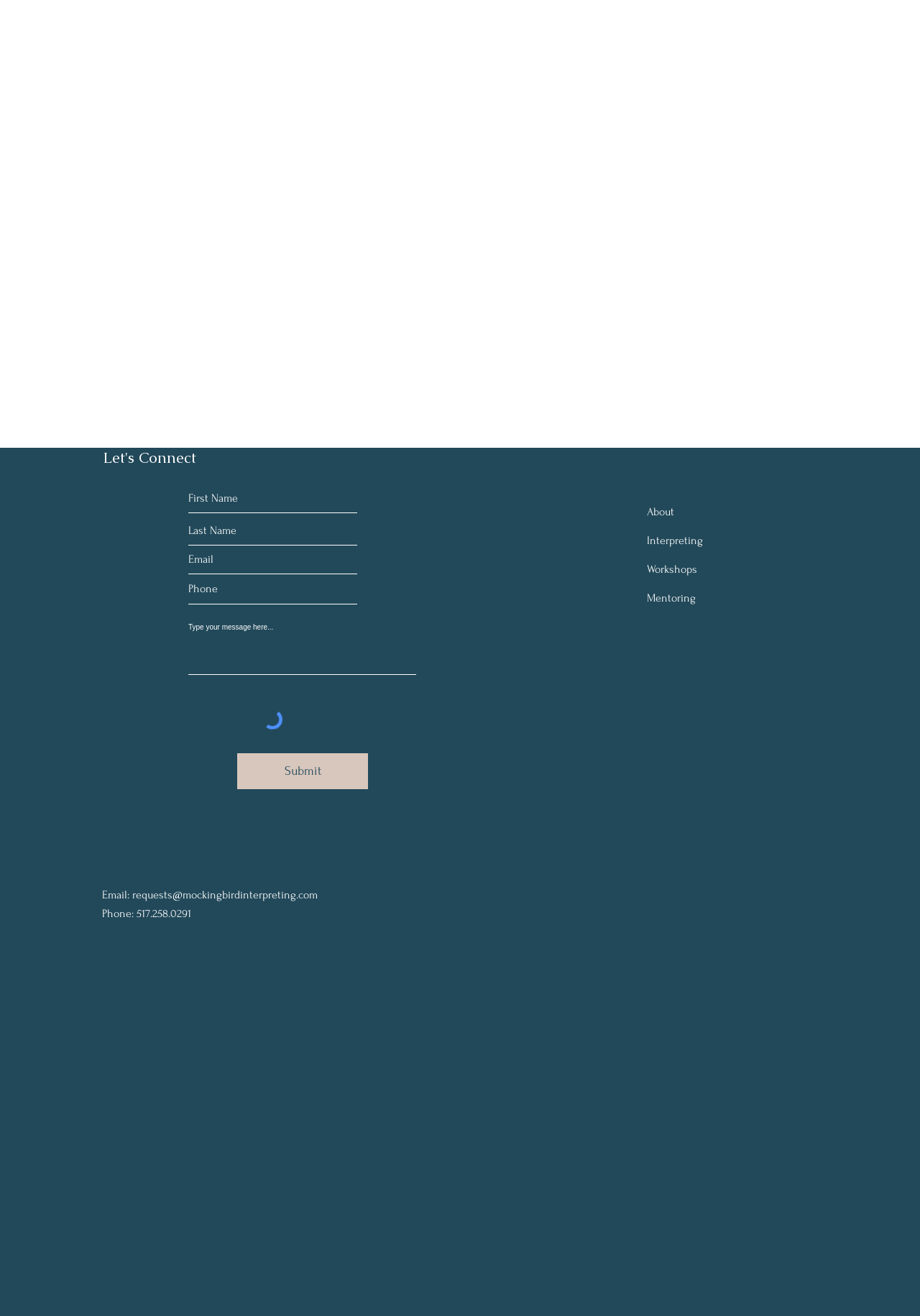Please examine the image and answer the question with a detailed explanation:
What is the phone number of the organization?

The phone number is provided as a static text element below the 'Phone:' label, indicating that it is the contact phone number of the organization.